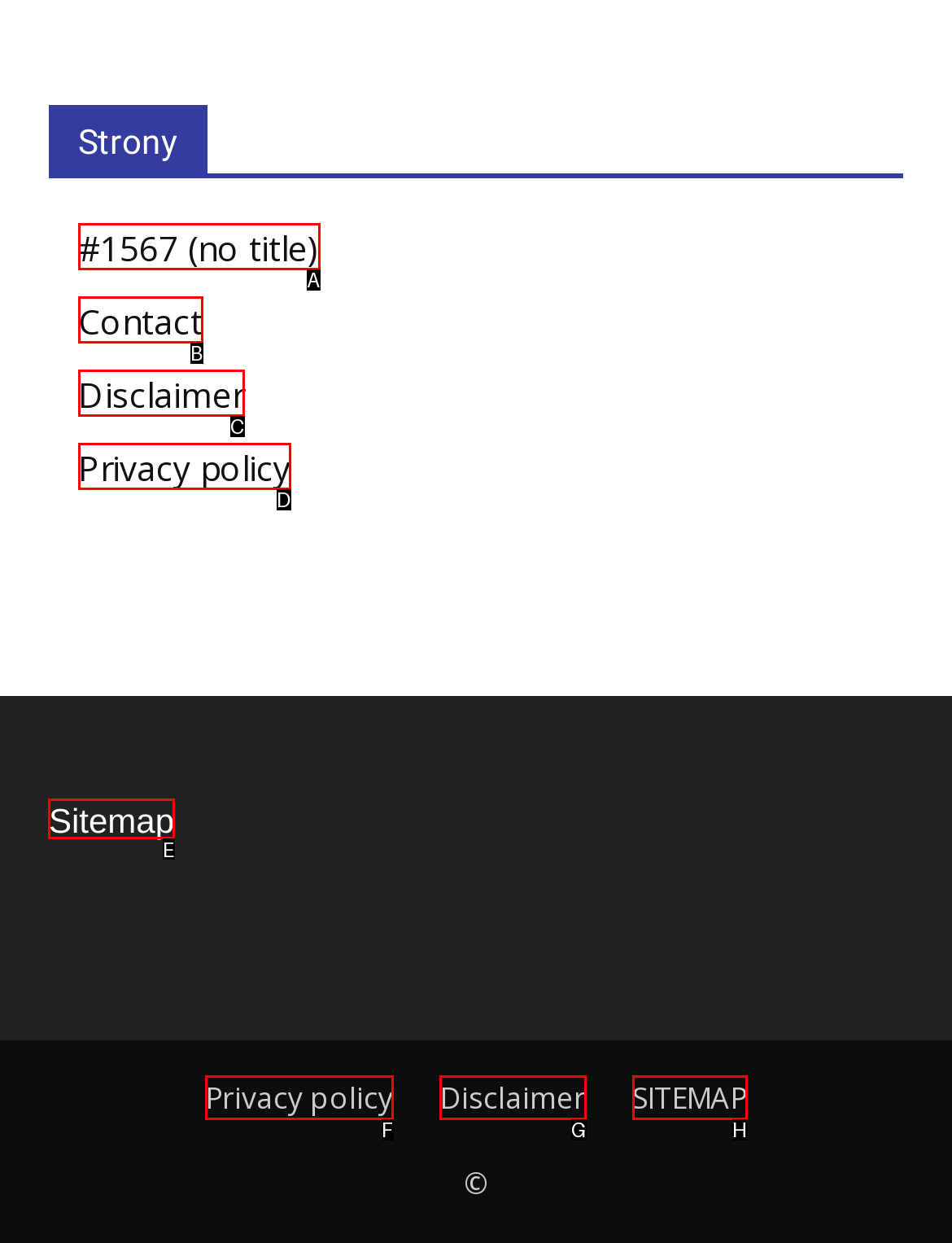Which option should be clicked to complete this task: Open Sitemap
Reply with the letter of the correct choice from the given choices.

E